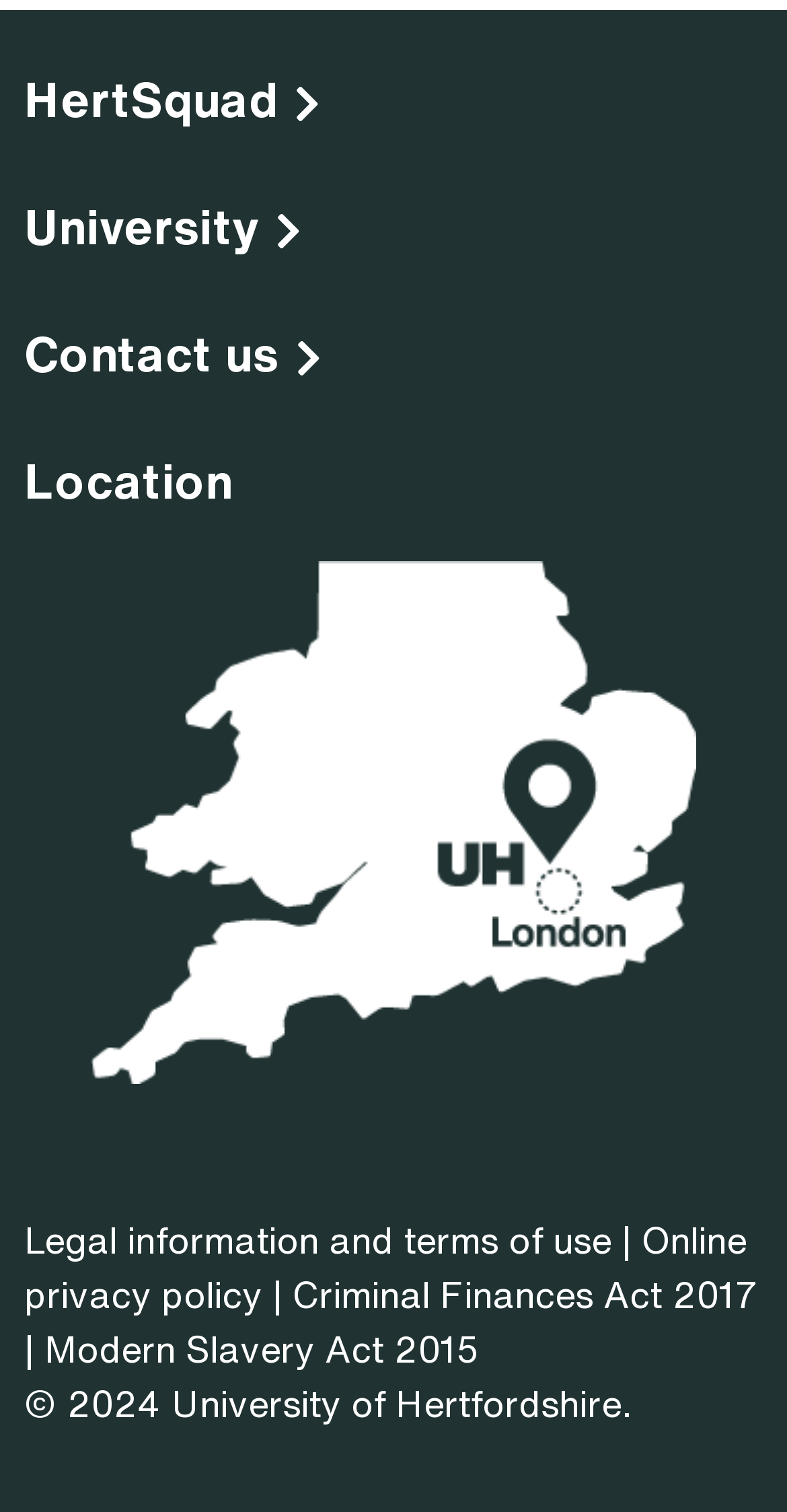Provide the bounding box coordinates of the HTML element described by the text: "Modern Slavery Act 2015". The coordinates should be in the format [left, top, right, bottom] with values between 0 and 1.

[0.056, 0.88, 0.608, 0.904]